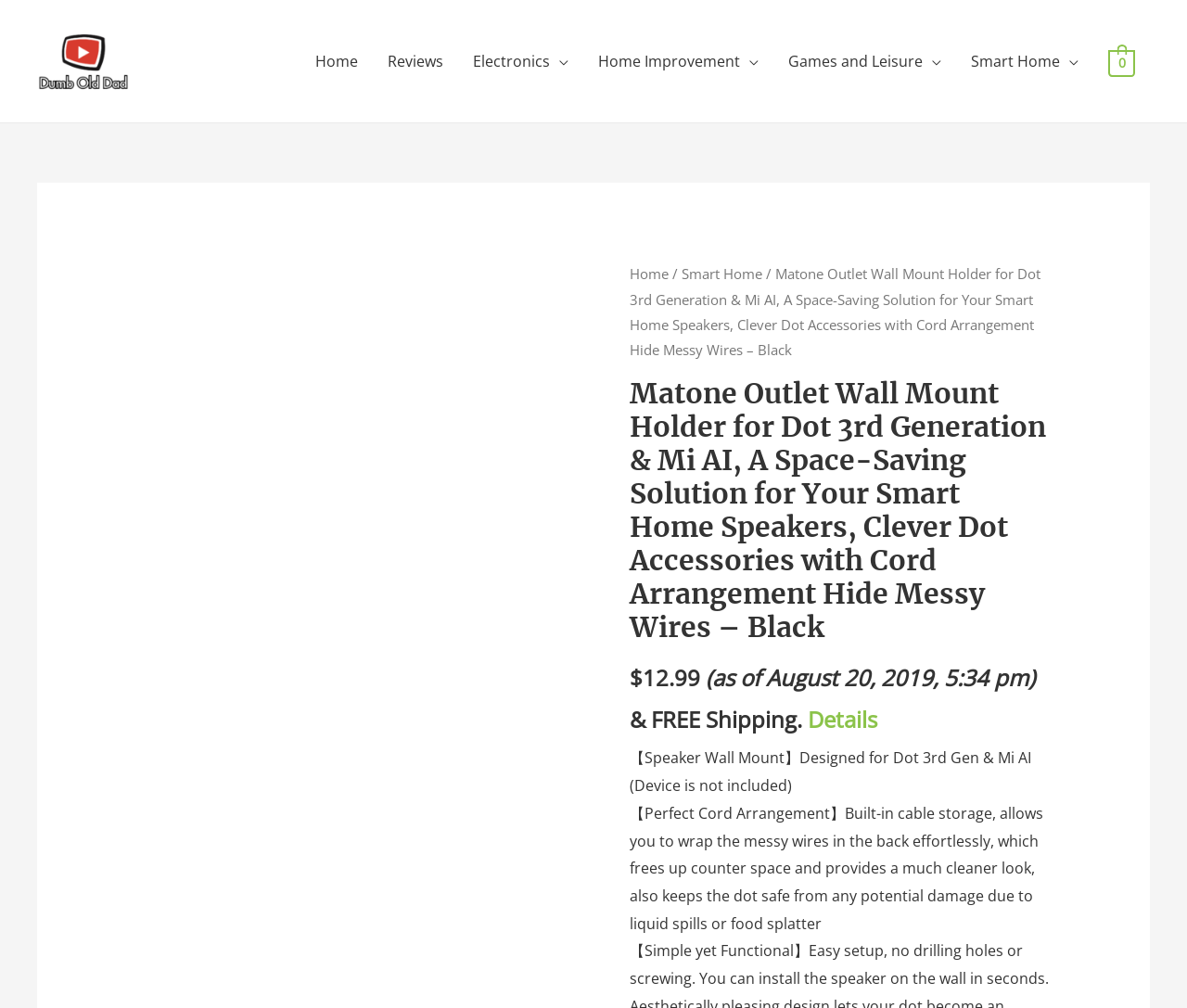What is the price of the product?
Answer with a single word or short phrase according to what you see in the image.

$12.99